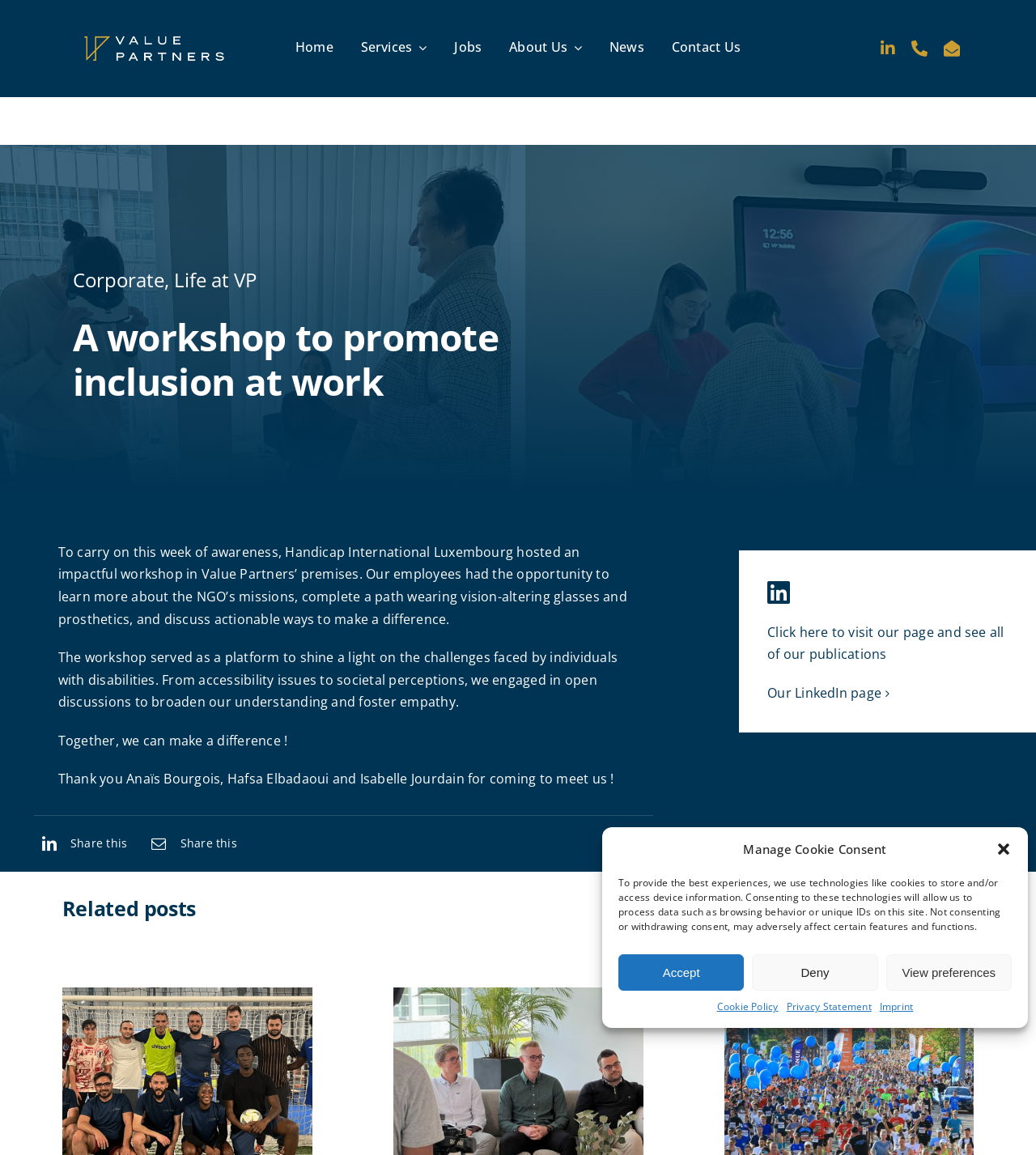Can you show the bounding box coordinates of the region to click on to complete the task described in the instruction: "View LinkedIn page"?

[0.033, 0.72, 0.123, 0.74]